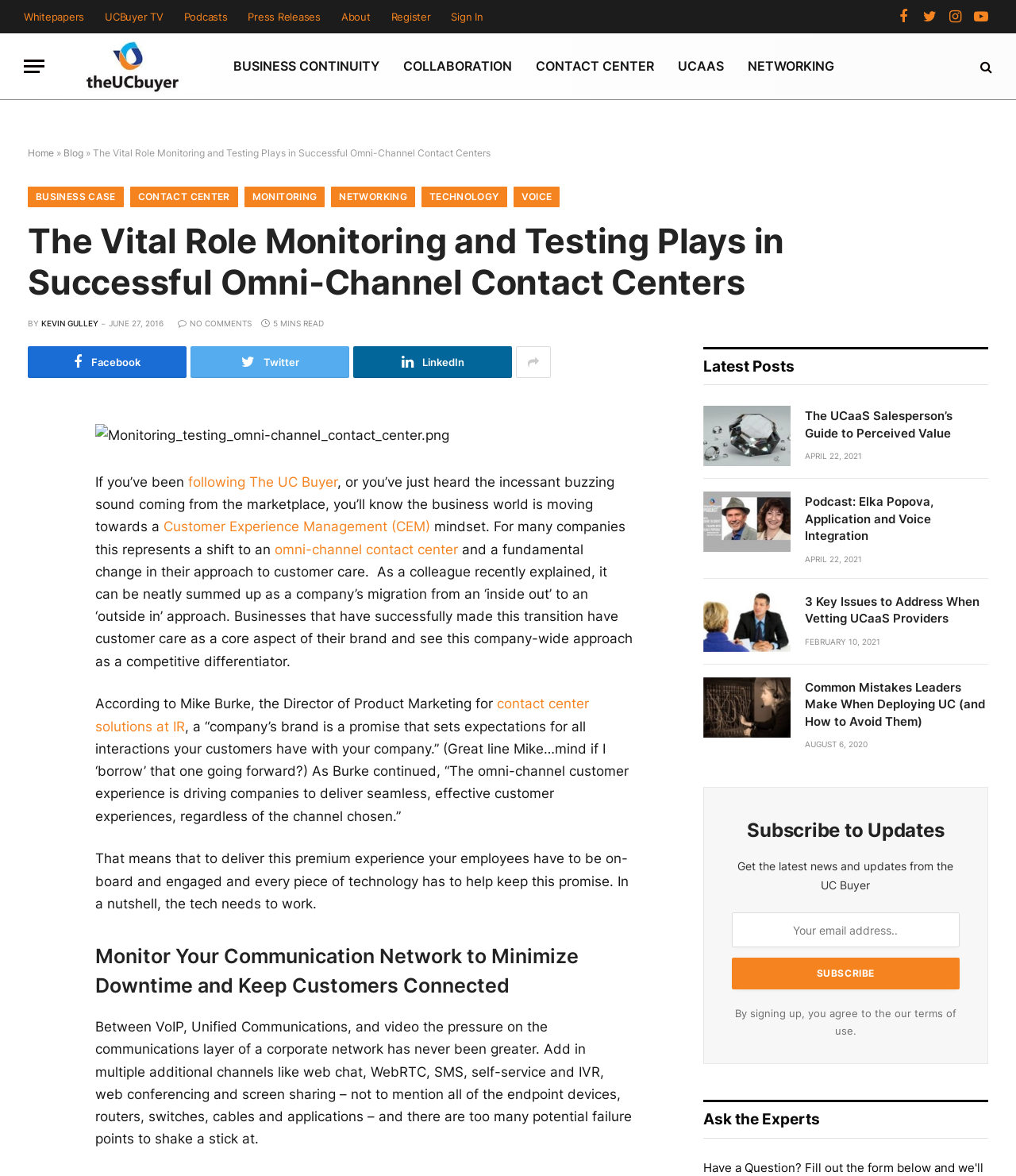Find the bounding box coordinates of the clickable region needed to perform the following instruction: "Click on the 'Register' button". The coordinates should be provided as four float numbers between 0 and 1, i.e., [left, top, right, bottom].

[0.375, 0.0, 0.434, 0.028]